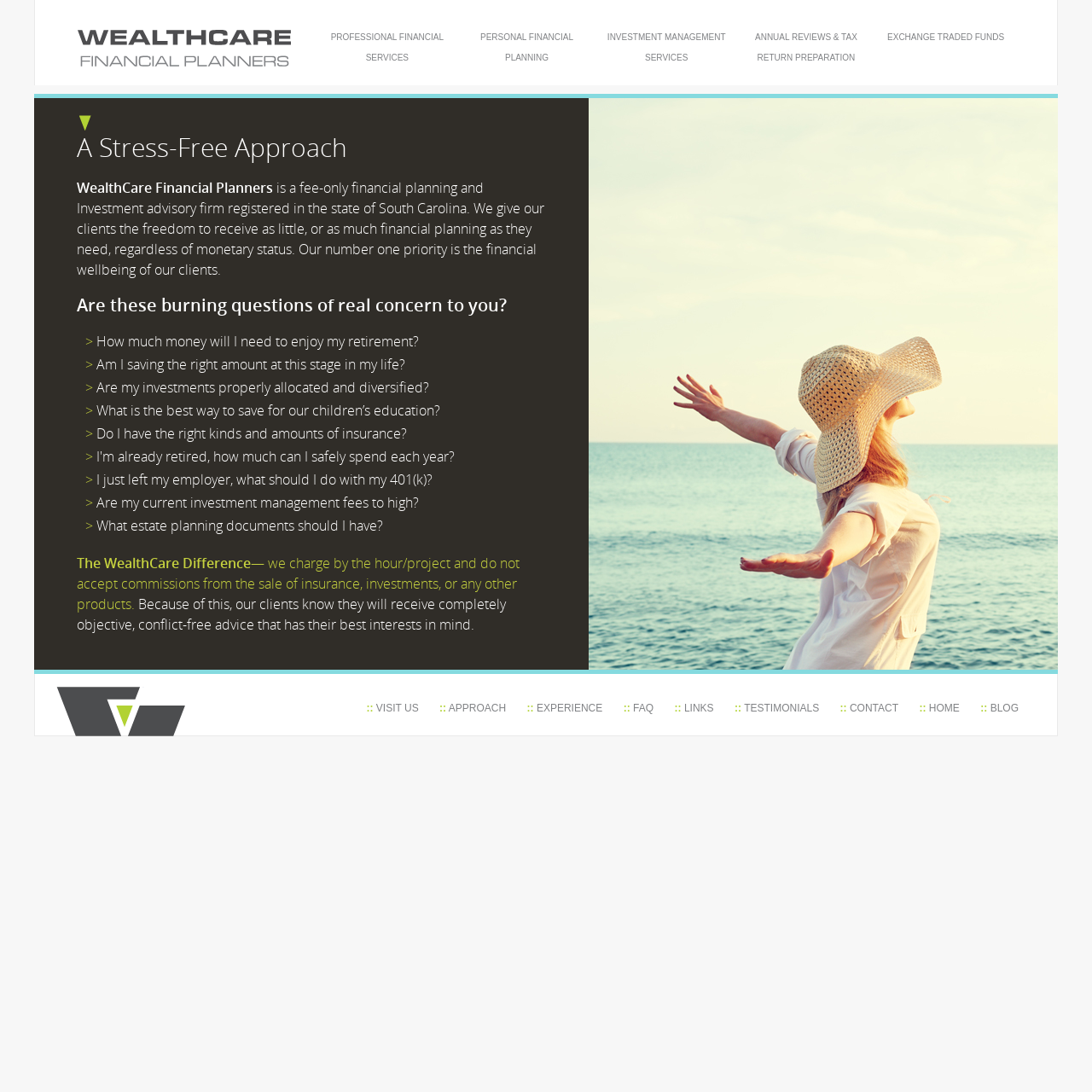Identify the bounding box coordinates for the UI element described as: ":: VISIT US". The coordinates should be provided as four floats between 0 and 1: [left, top, right, bottom].

[0.328, 0.643, 0.391, 0.654]